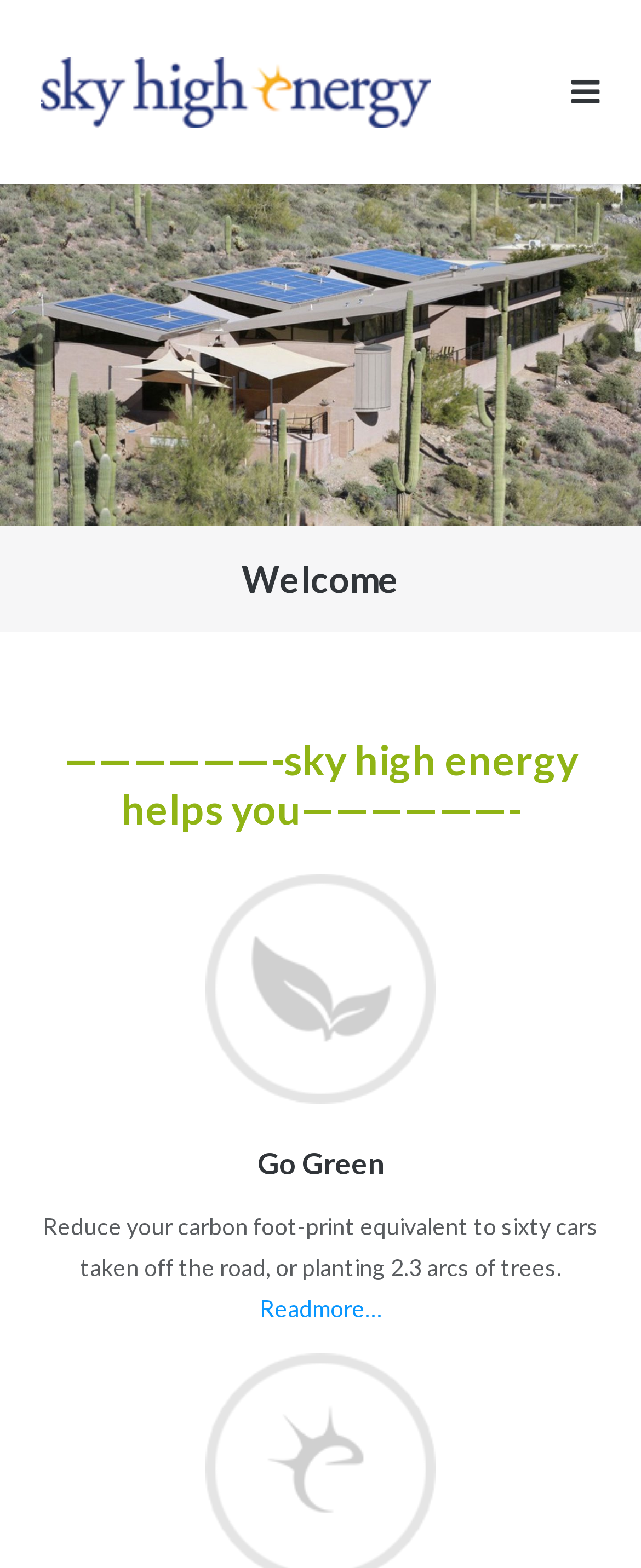Determine the bounding box for the described UI element: "Readmore…".

[0.405, 0.825, 0.595, 0.843]